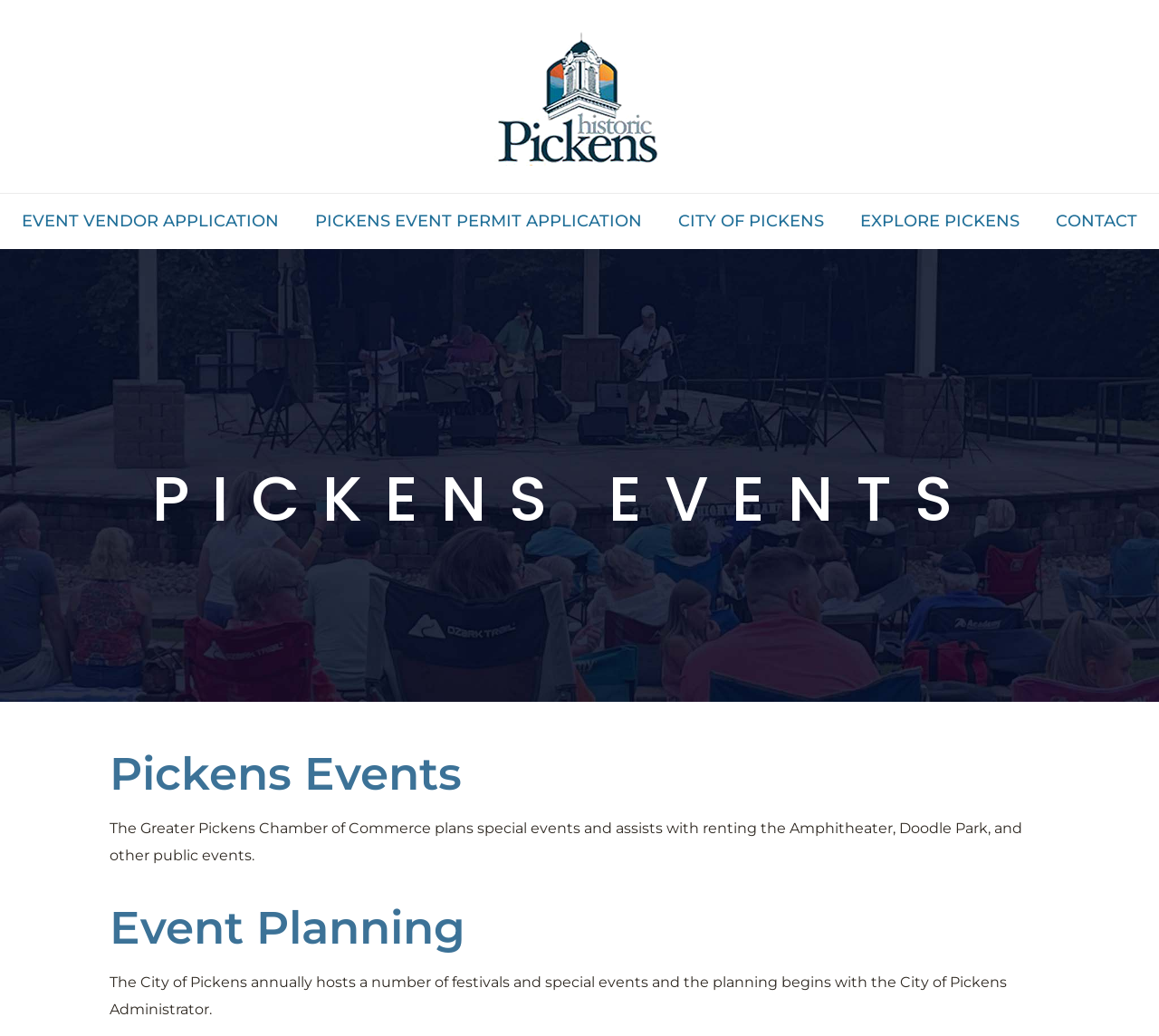What is the type of events mentioned?
Could you answer the question in a detailed manner, providing as much information as possible?

I found this answer by reading the text 'The City of Pickens annually hosts a number of festivals and special events...' This text explicitly mentions that the city hosts festivals and special events.